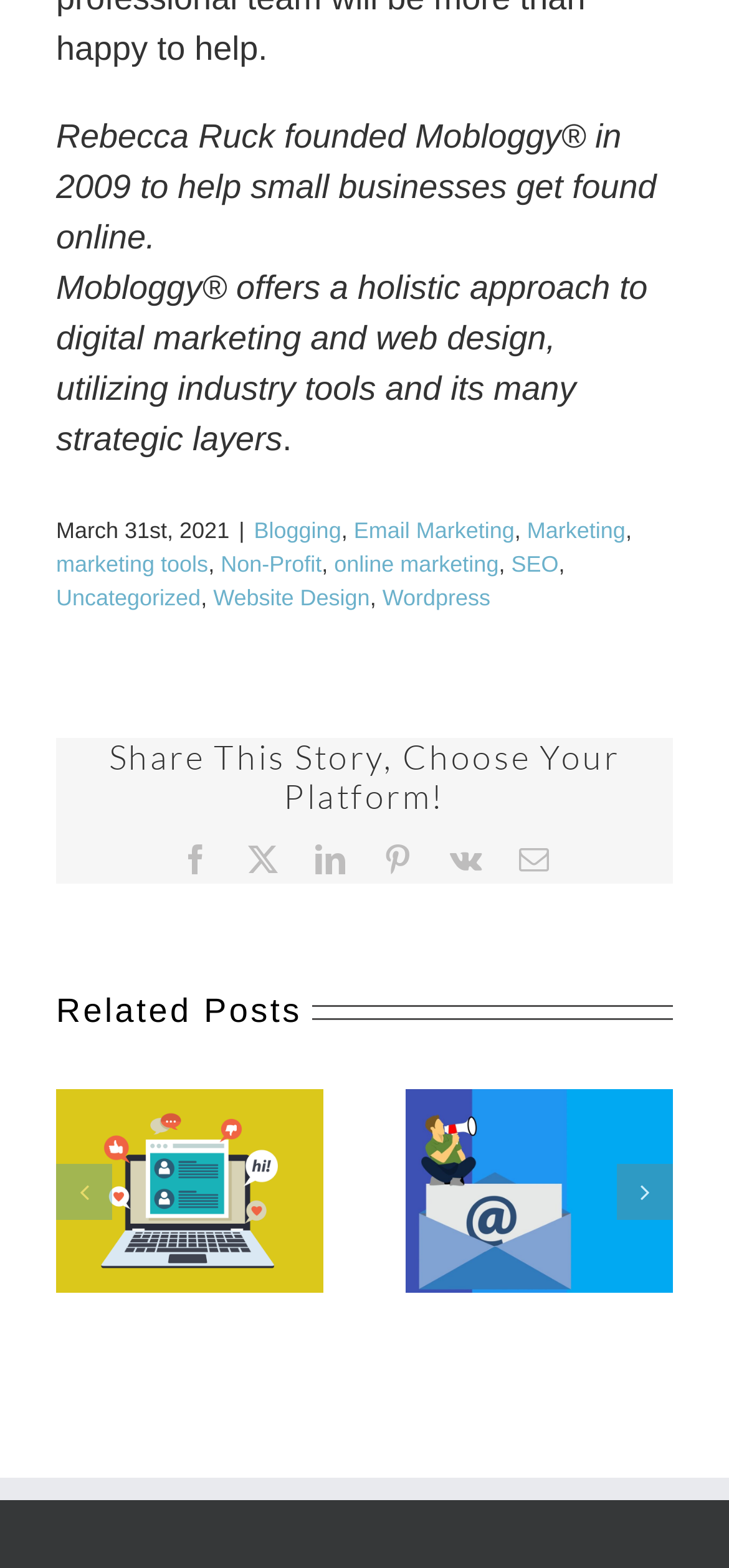Identify the bounding box coordinates of the HTML element based on this description: "online marketing".

[0.458, 0.352, 0.684, 0.369]